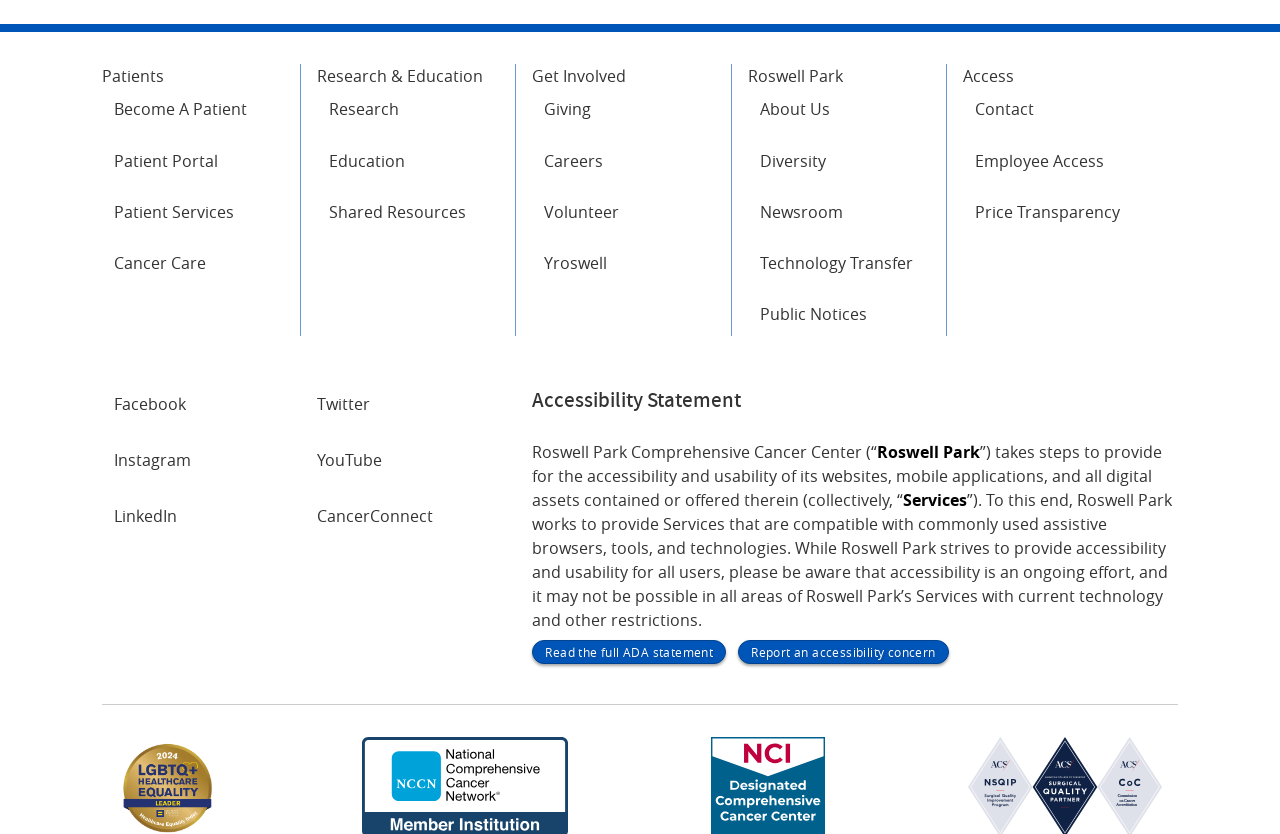What type of organization is Roswell Park?
Based on the image, answer the question with as much detail as possible.

Based on the navigation menus and links, such as 'Cancer Care', 'Research & Education', and 'Get Involved', it appears that Roswell Park is a comprehensive cancer center that provides medical services, conducts research, and offers educational programs.